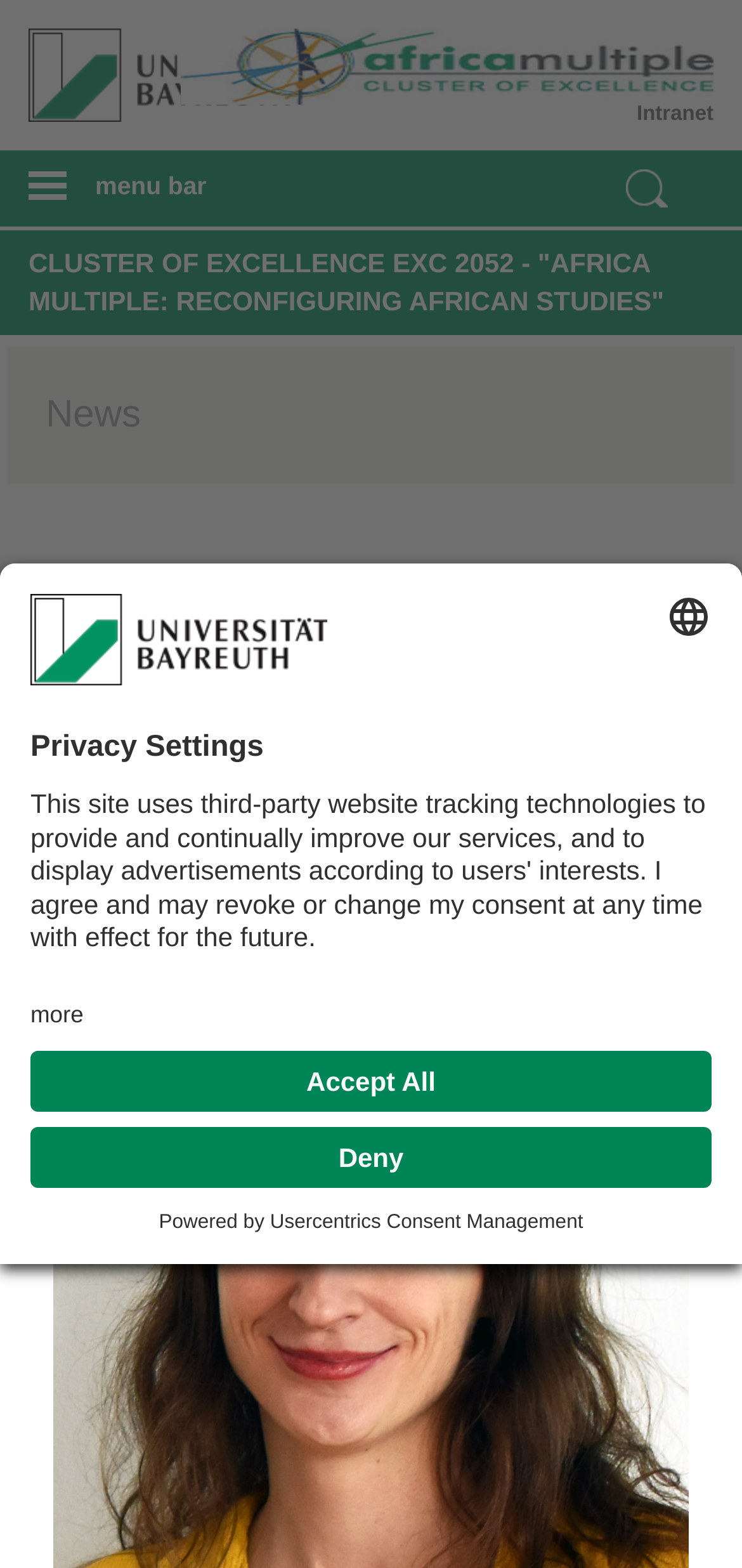Locate the bounding box coordinates of the clickable element to fulfill the following instruction: "Read the news overview". Provide the coordinates as four float numbers between 0 and 1 in the format [left, top, right, bottom].

[0.715, 0.36, 0.938, 0.383]